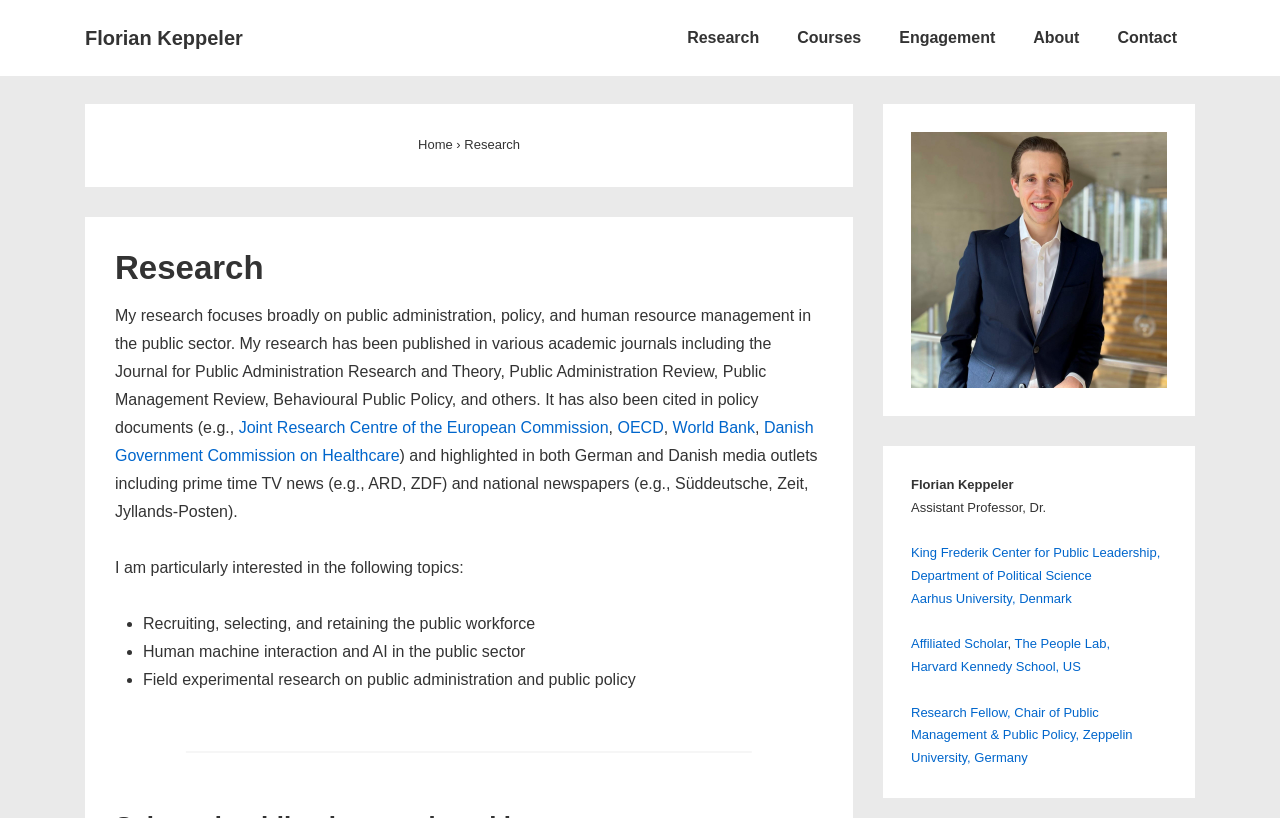Please find the bounding box coordinates of the element that needs to be clicked to perform the following instruction: "Visit the 'Courses' page". The bounding box coordinates should be four float numbers between 0 and 1, represented as [left, top, right, bottom].

[0.609, 0.017, 0.687, 0.076]